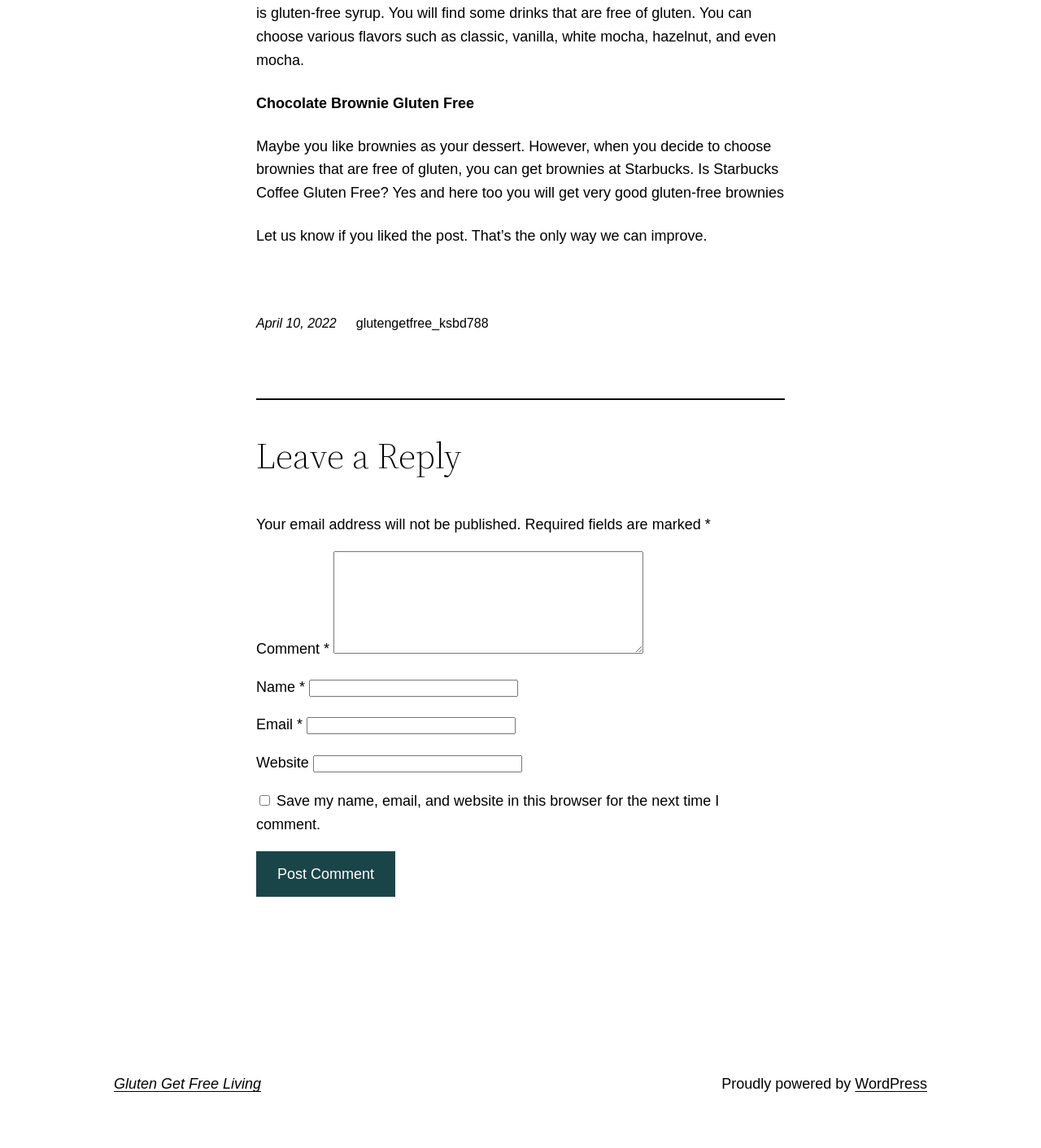What is the name of the website? Based on the screenshot, please respond with a single word or phrase.

Gluten Get Free Living